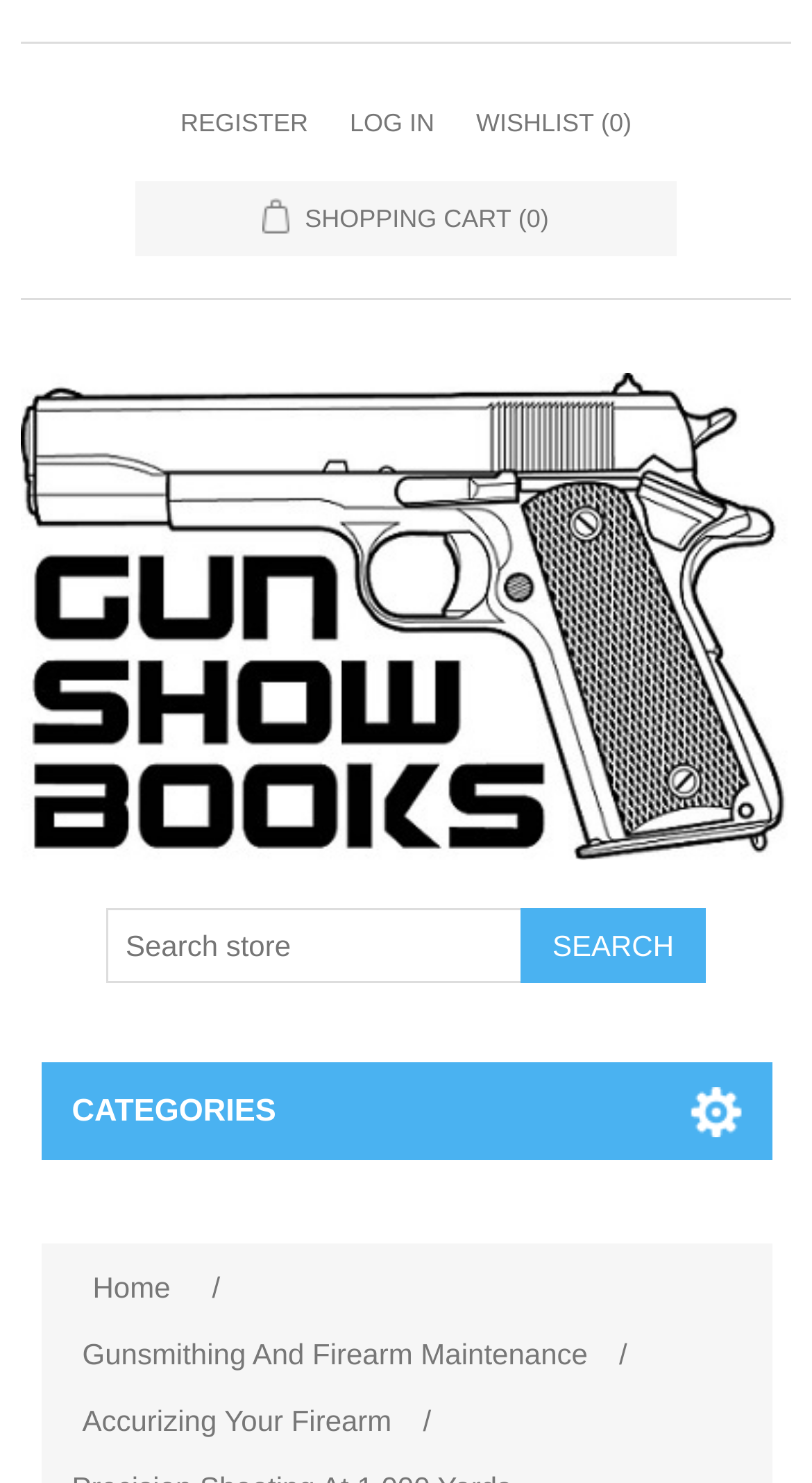Specify the bounding box coordinates of the region I need to click to perform the following instruction: "view gunsmithing and firearm maintenance category". The coordinates must be four float numbers in the range of 0 to 1, i.e., [left, top, right, bottom].

[0.088, 0.891, 0.737, 0.936]